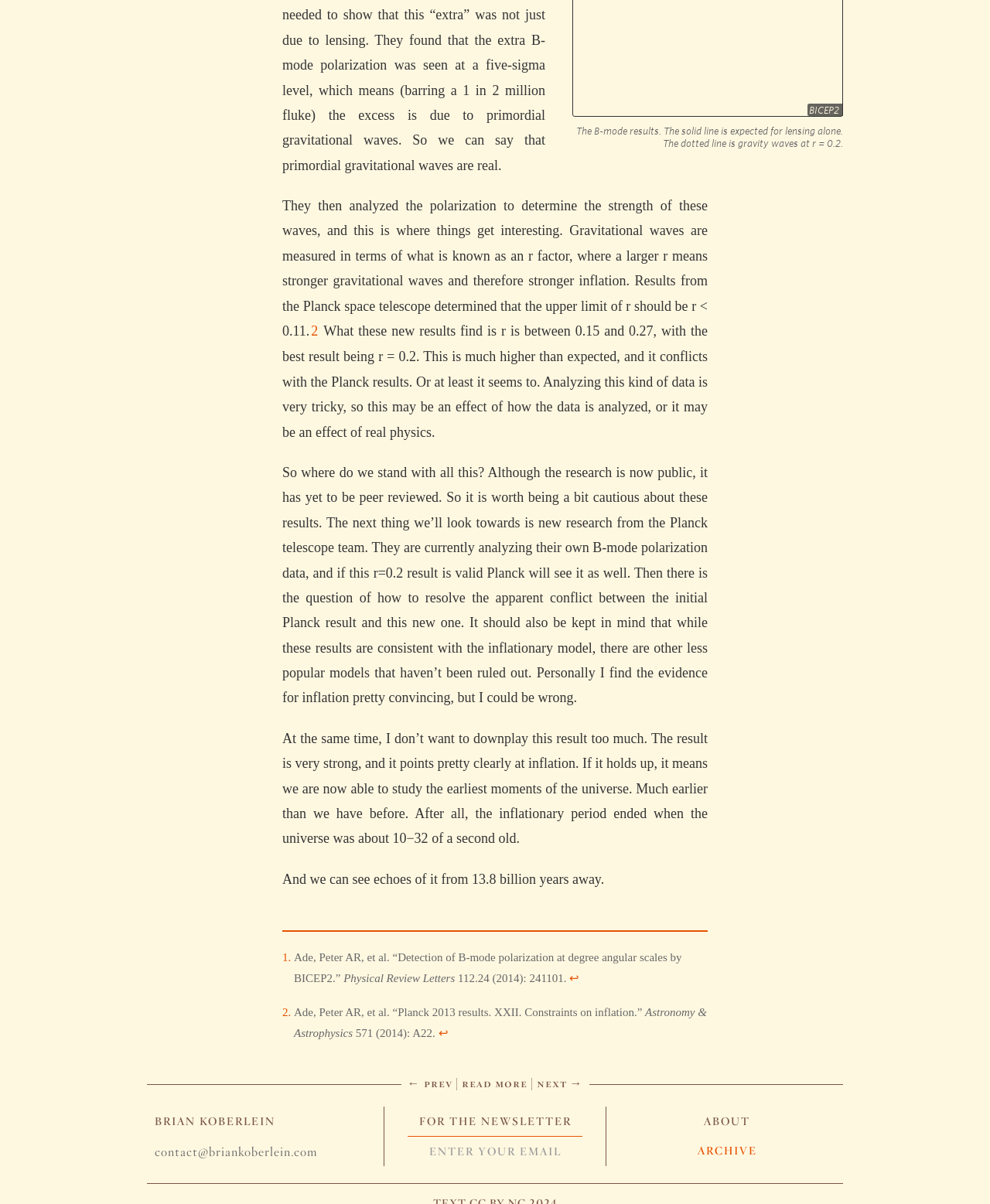What is the upper limit of r determined by Planck?
Provide a one-word or short-phrase answer based on the image.

r < 0.11